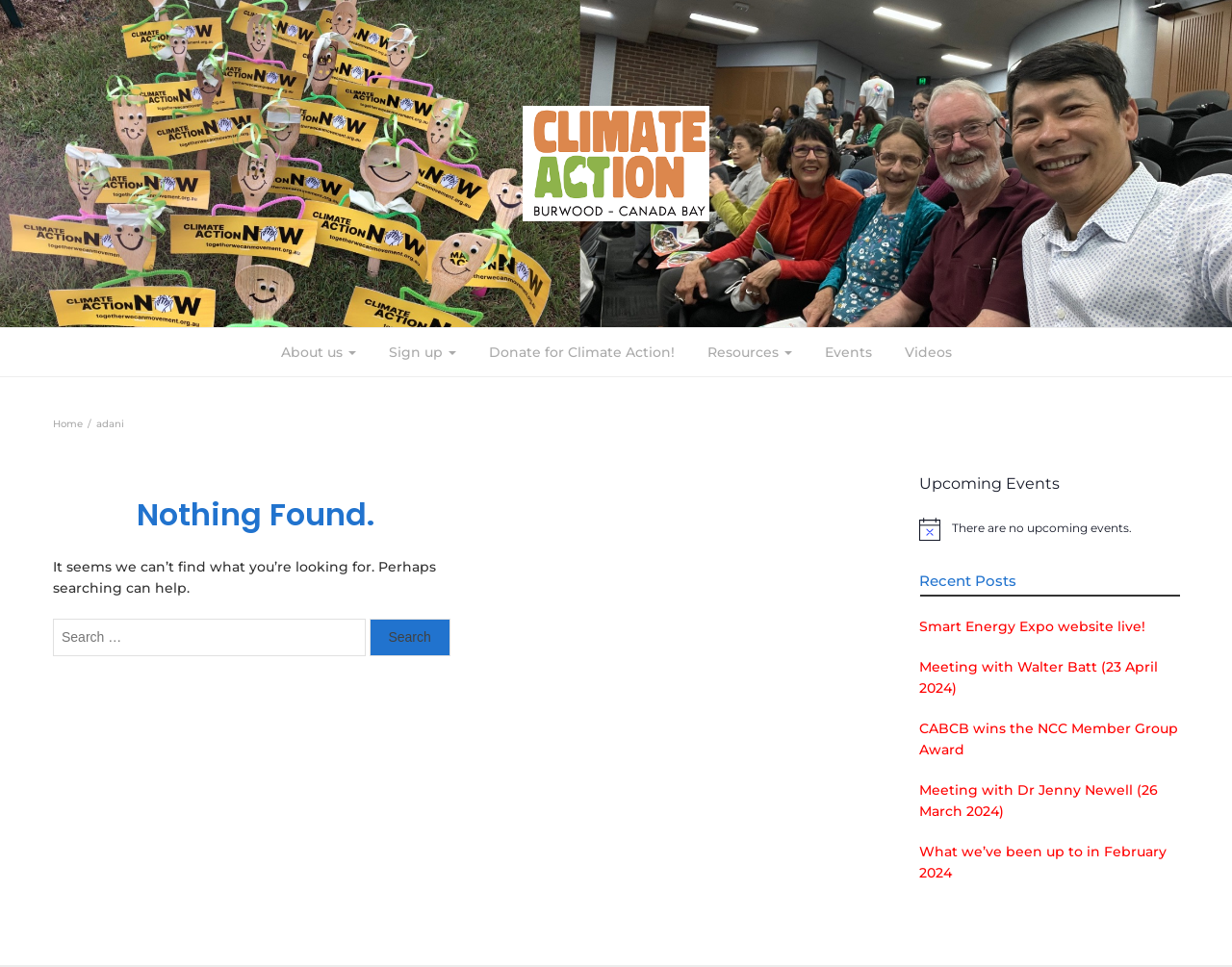Please identify the bounding box coordinates of the clickable element to fulfill the following instruction: "Search for something". The coordinates should be four float numbers between 0 and 1, i.e., [left, top, right, bottom].

[0.043, 0.64, 0.371, 0.679]